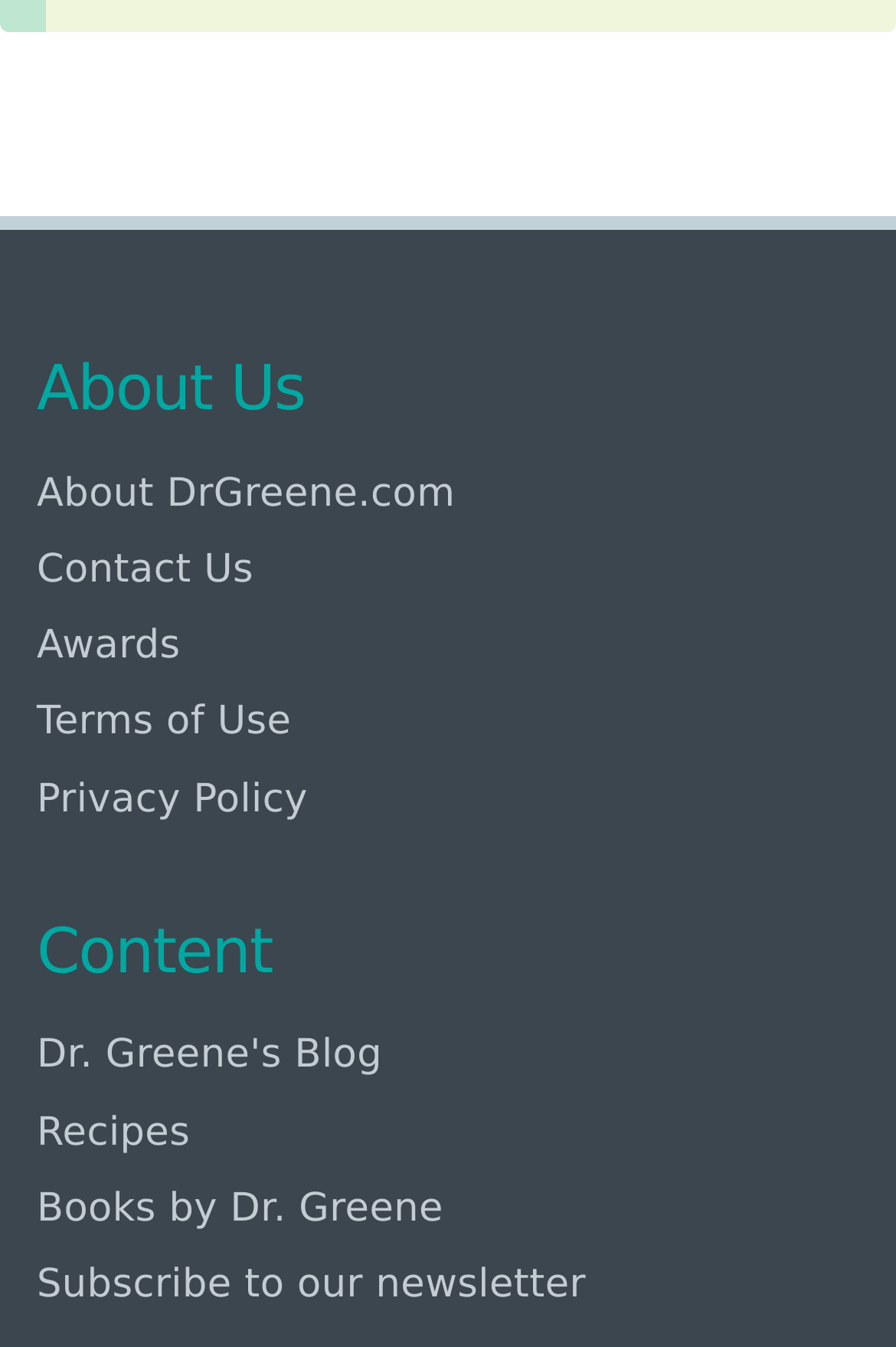Can you determine the bounding box coordinates of the area that needs to be clicked to fulfill the following instruction: "Subscribe to the newsletter"?

[0.041, 0.926, 0.959, 0.983]